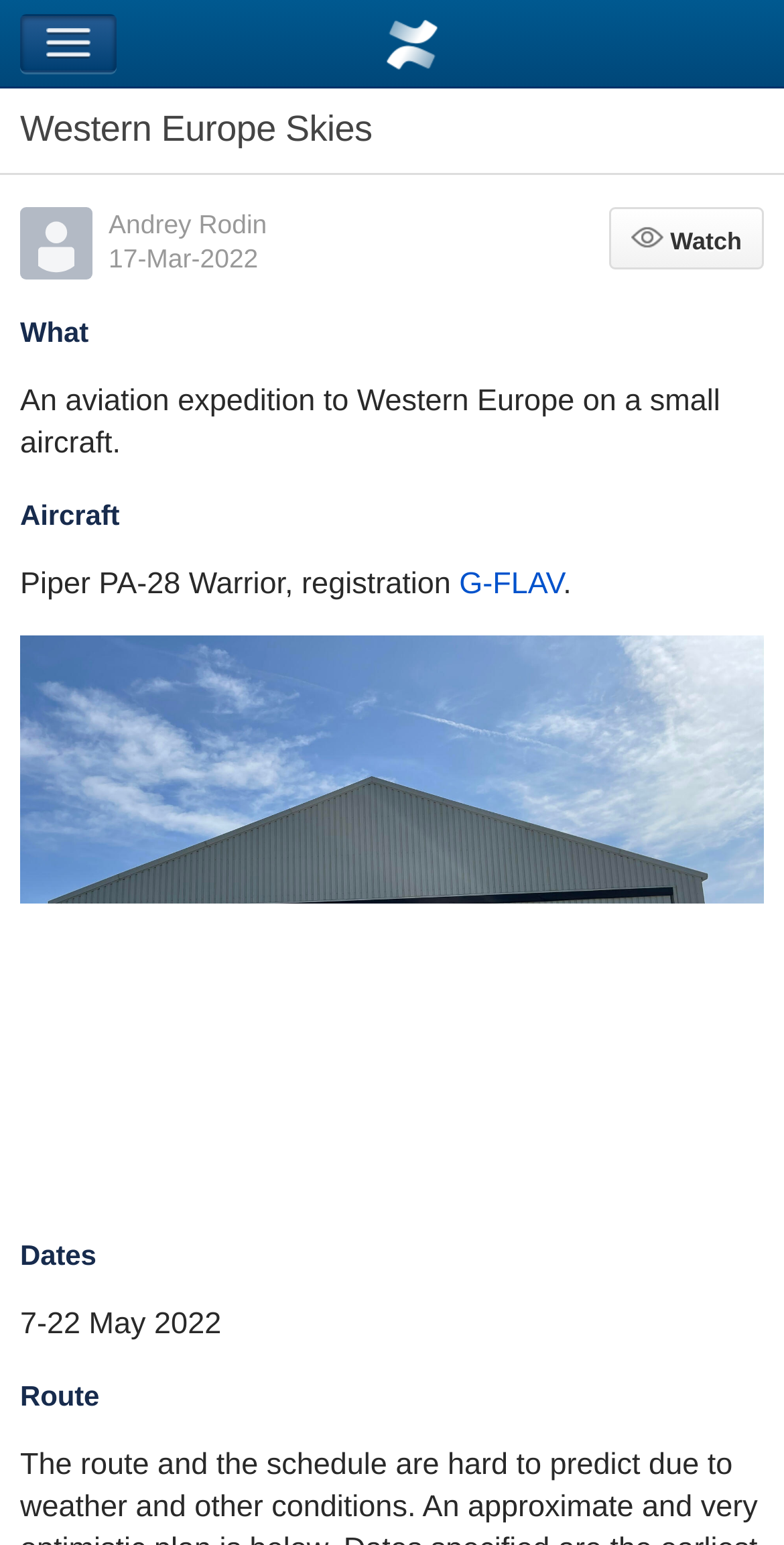Identify the bounding box coordinates for the UI element that matches this description: "G-FLAV".

[0.586, 0.366, 0.718, 0.389]